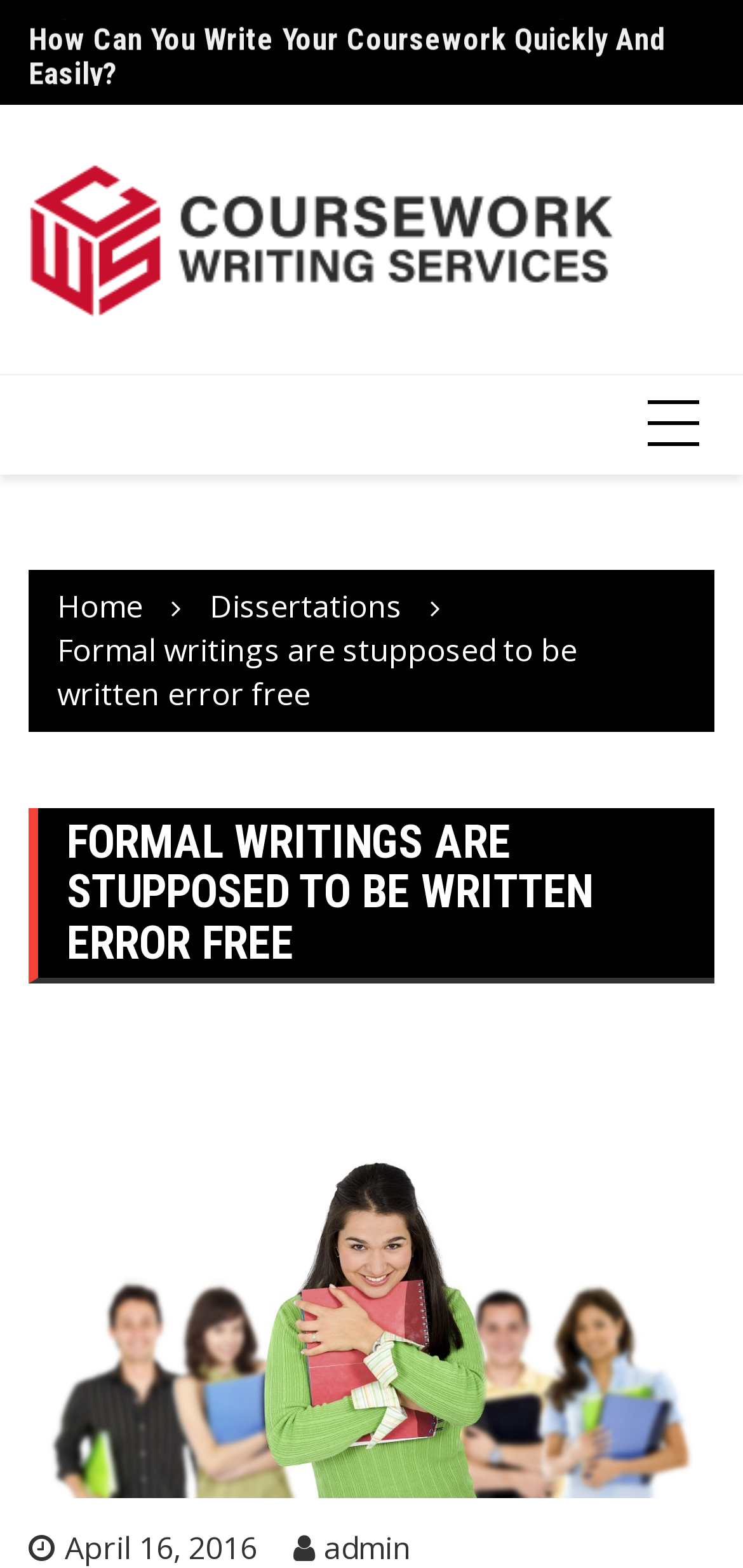From the element description: "alt="Coursework Writing Services"", extract the bounding box coordinates of the UI element. The coordinates should be expressed as four float numbers between 0 and 1, in the order [left, top, right, bottom].

[0.038, 0.104, 0.833, 0.202]